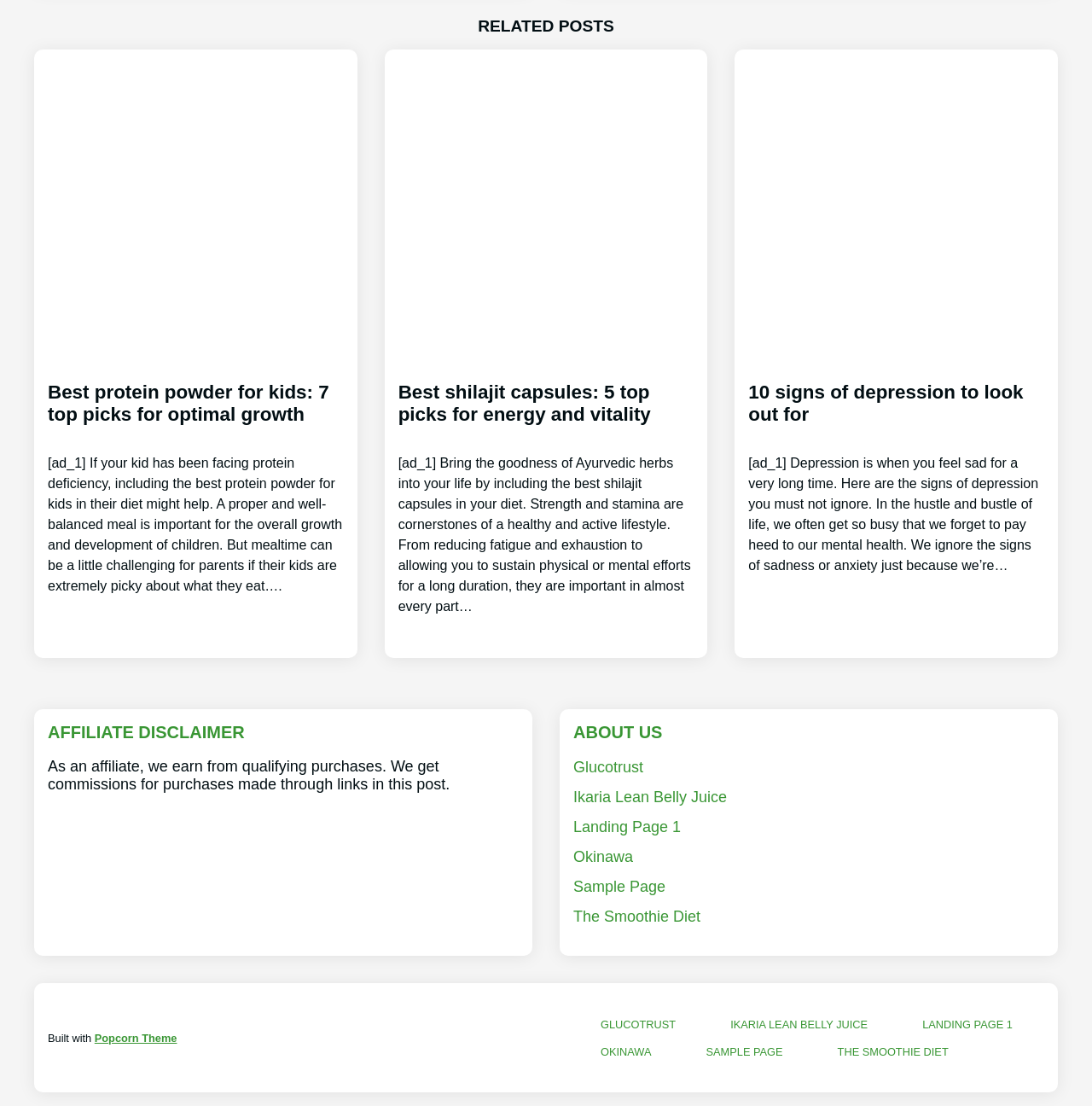Please respond to the question using a single word or phrase:
How many related posts are there?

3